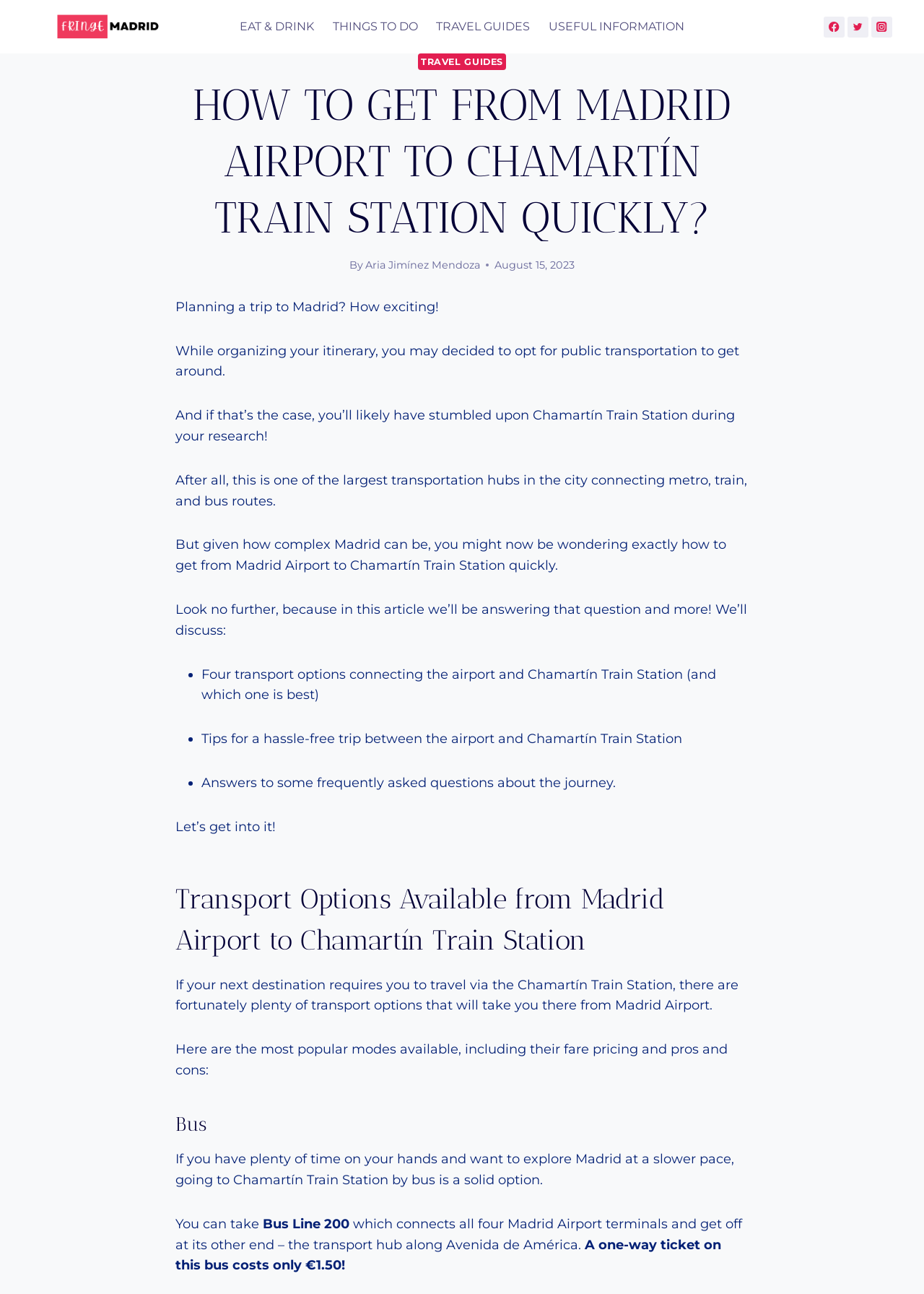What is the cost of a one-way ticket on Bus Line 200?
From the screenshot, provide a brief answer in one word or phrase.

€1.50